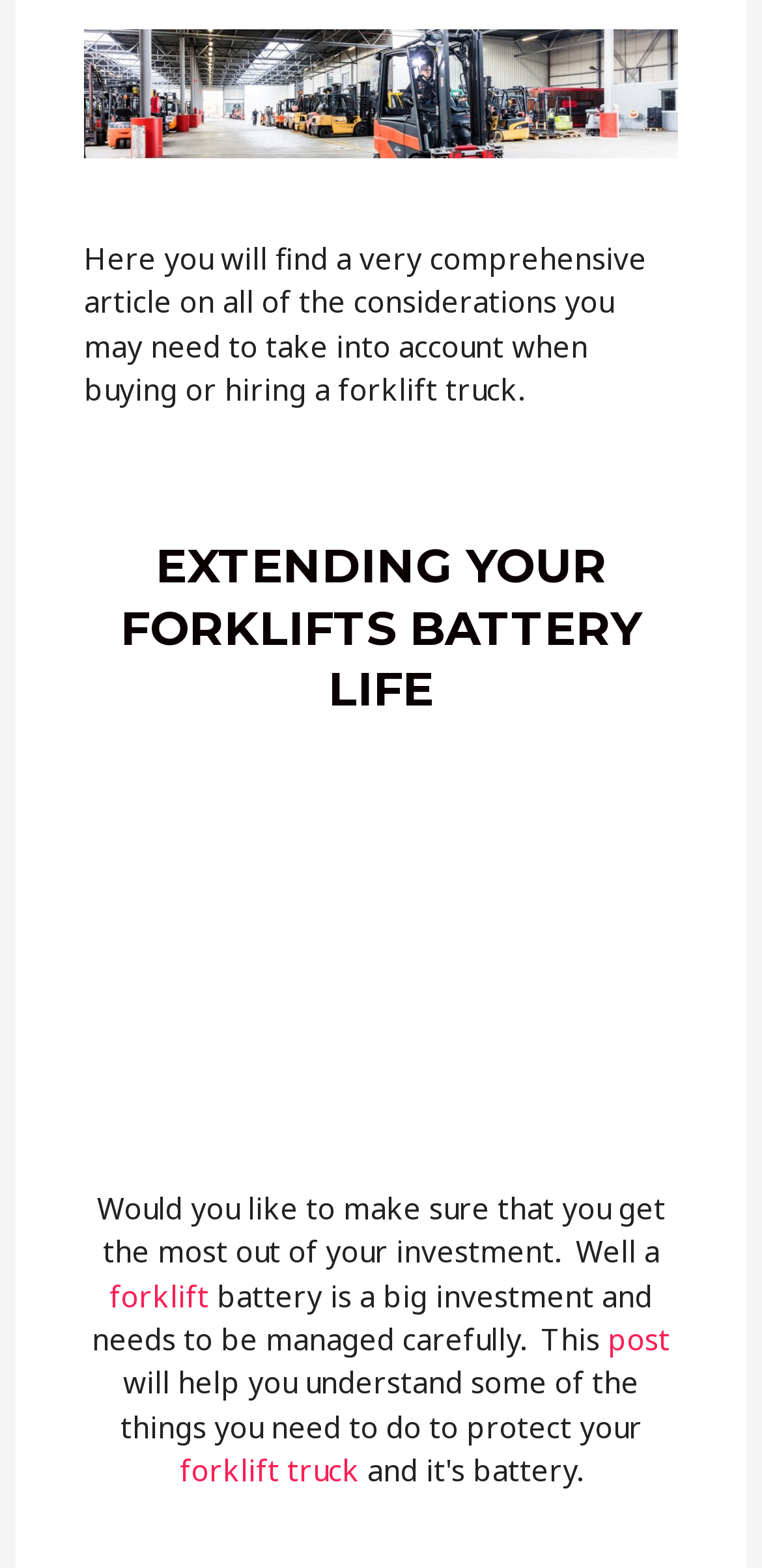What is the topic of the article?
Look at the image and respond to the question as thoroughly as possible.

The topic of the article can be determined by looking at the image descriptions and the static text elements. The image descriptions mention 'used forklifts newcastle' and 'forklift battery', and the static text elements mention 'buying or hiring a forklift truck' and 'EXTENDING YOUR FORKLIFTS BATTERY LIFE'. These hints suggest that the topic of the article is related to forklift trucks.